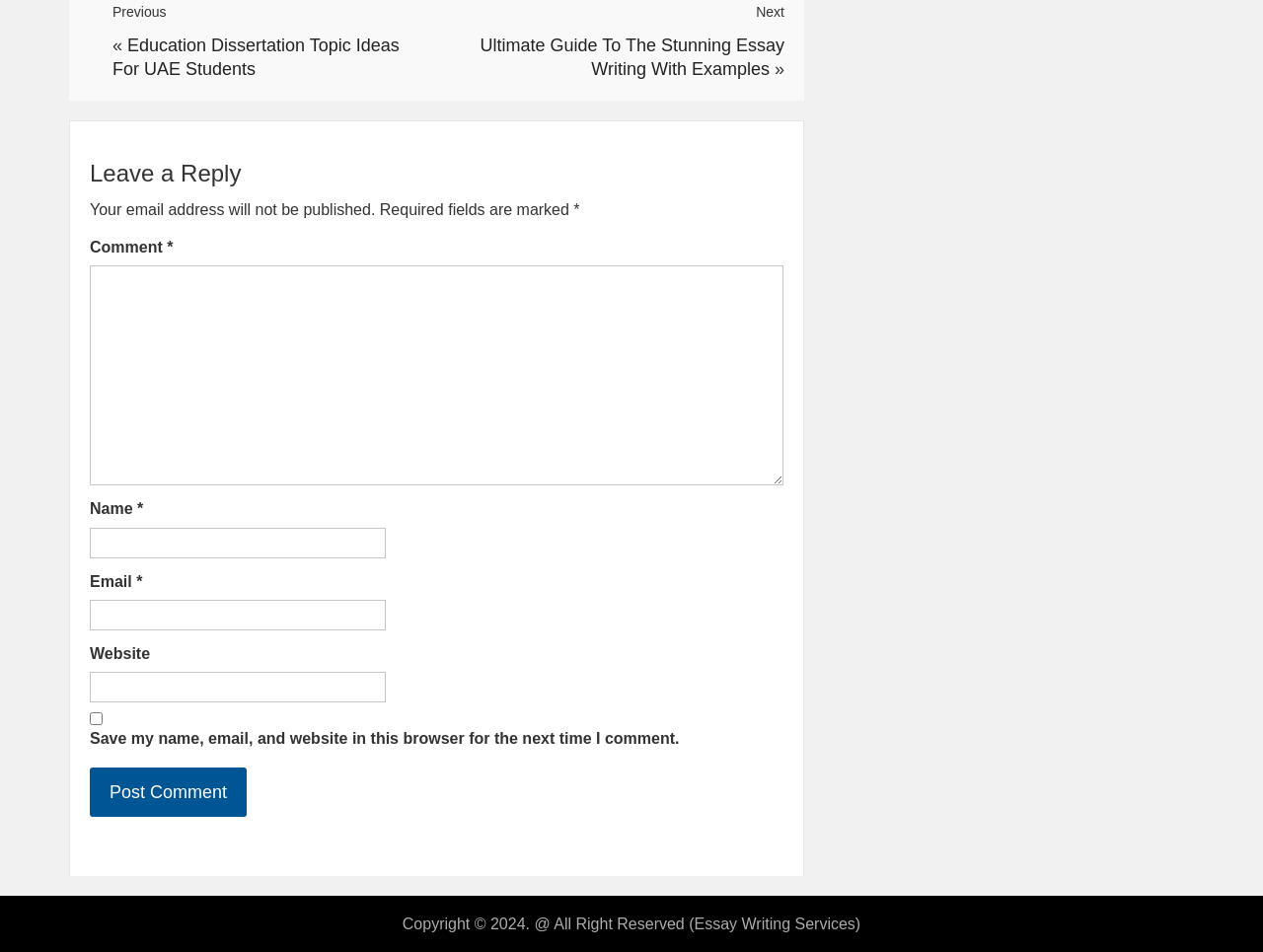What is the purpose of the checkbox in the comment form?
Look at the screenshot and respond with one word or a short phrase.

Save user data for next comment